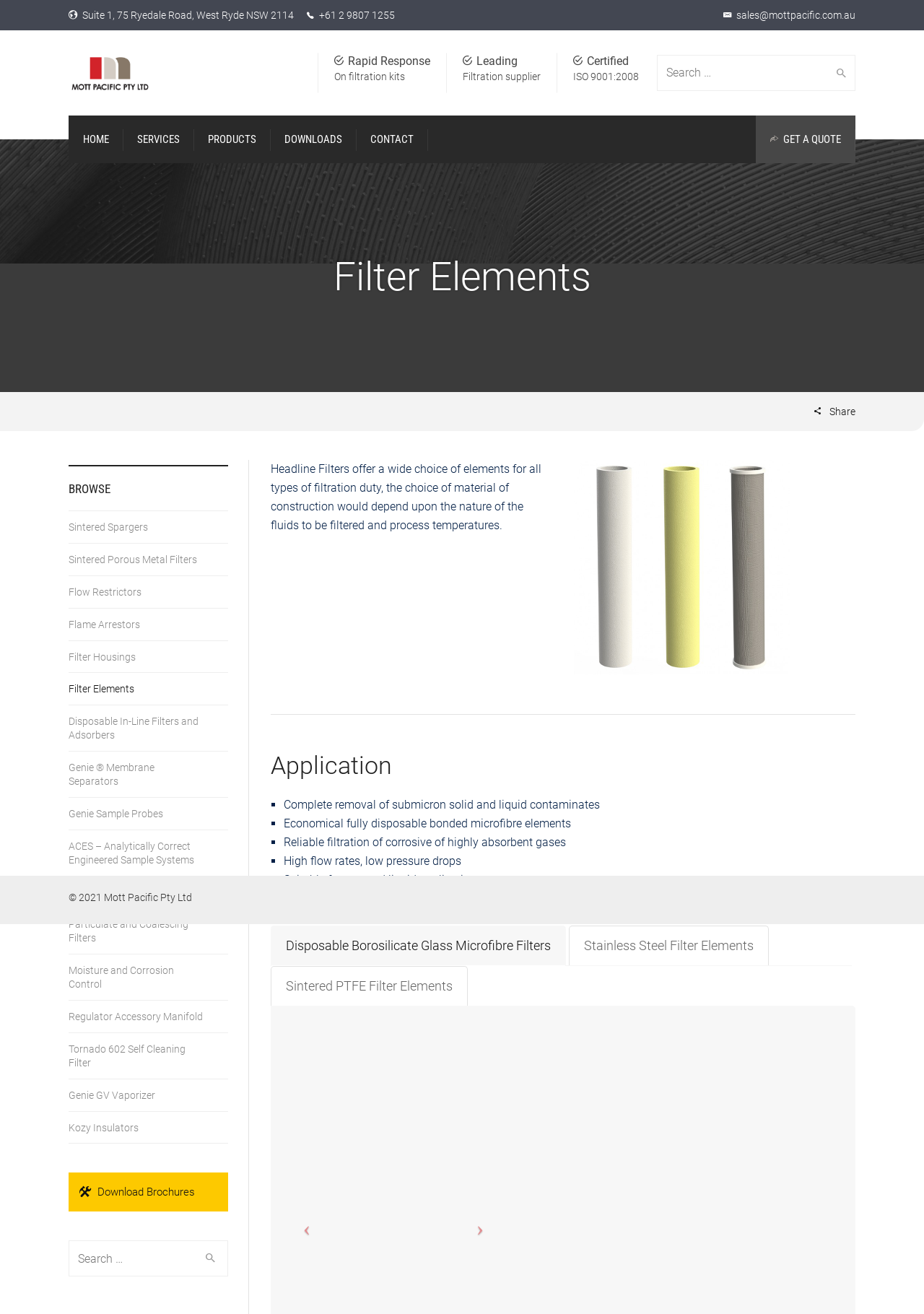Please find the bounding box coordinates of the section that needs to be clicked to achieve this instruction: "Search for products".

[0.691, 0.023, 0.926, 0.088]